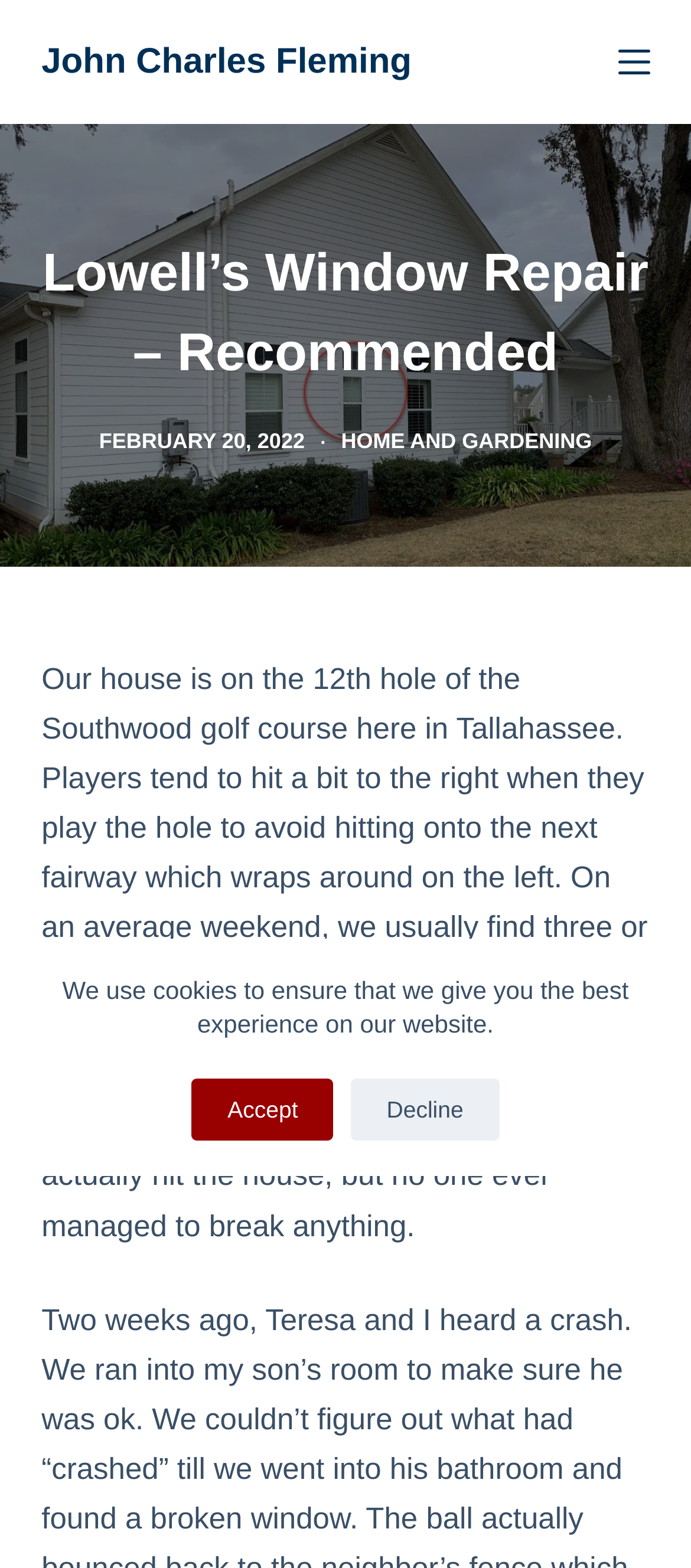What is the category of the article?
Carefully analyze the image and provide a detailed answer to the question.

The category of the article can be found in the link 'HOME AND GARDENING' which is located below the heading 'Lowell’s Window Repair – Recommended'.